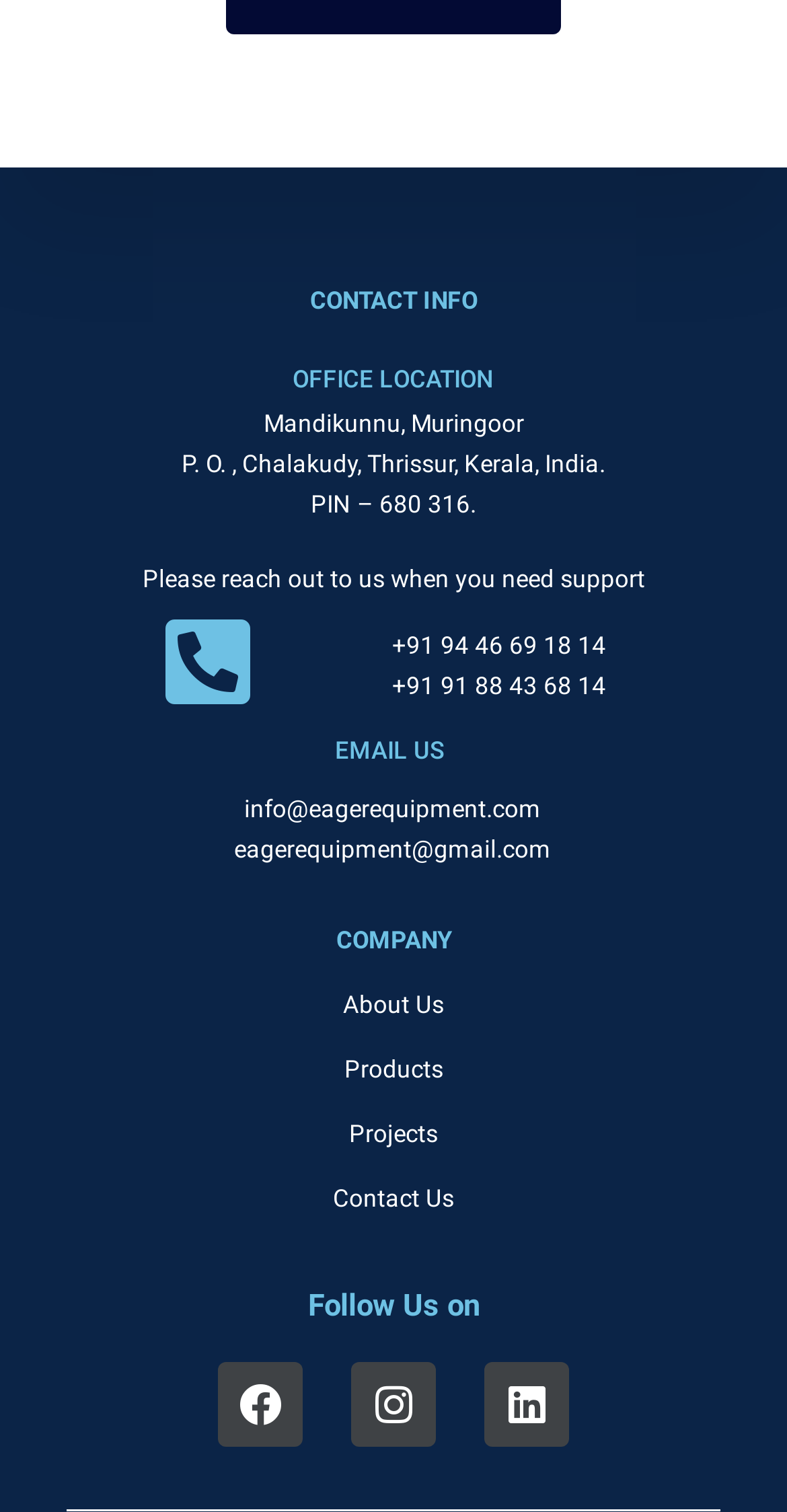Find the bounding box coordinates of the element to click in order to complete this instruction: "Follow on Facebook". The bounding box coordinates must be four float numbers between 0 and 1, denoted as [left, top, right, bottom].

[0.277, 0.901, 0.385, 0.957]